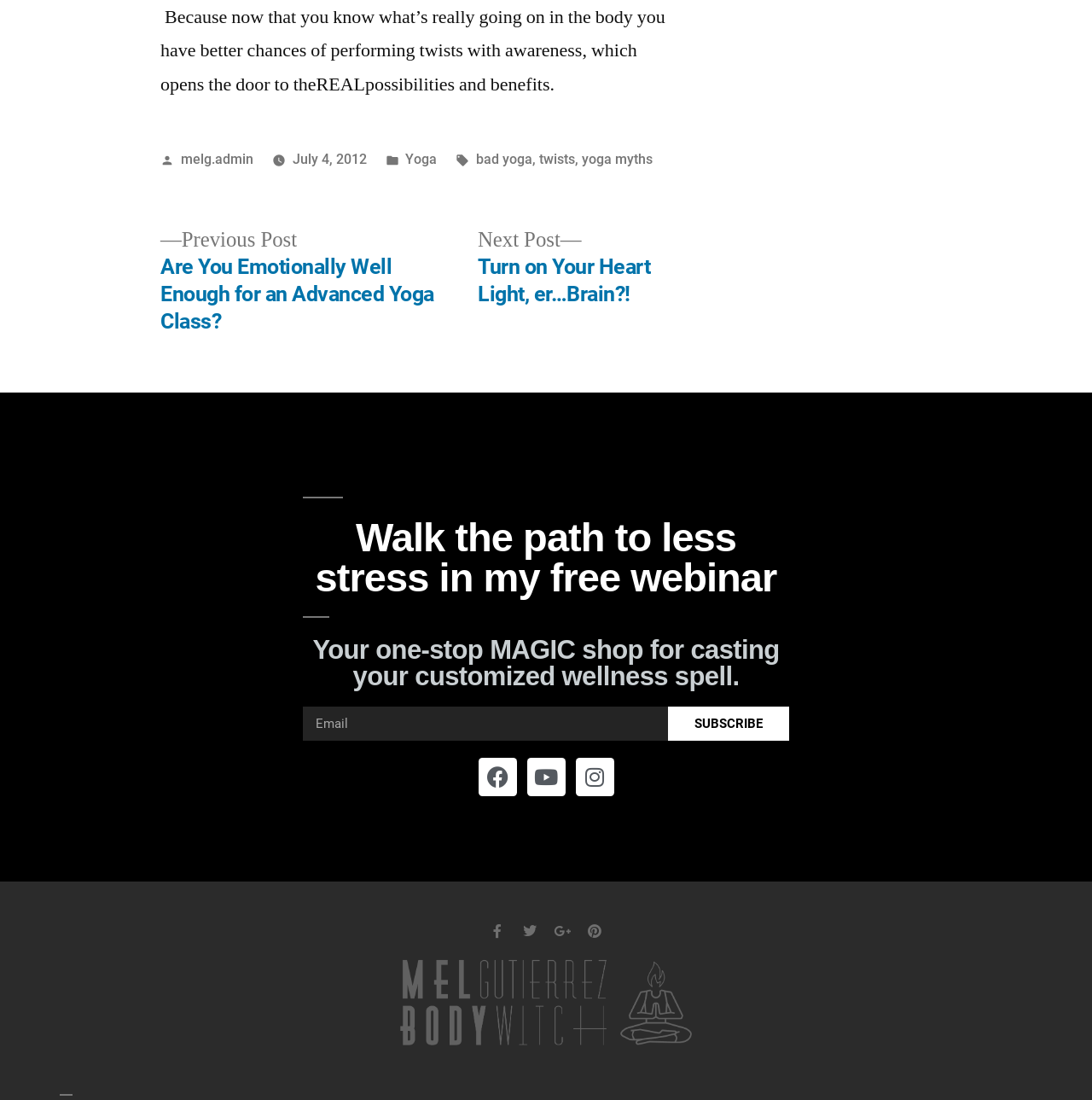From the image, can you give a detailed response to the question below:
How many social media links are there?

By examining the links in the webpage, I found 7 social media links, including Facebook, Youtube, Instagram, Facebook again, Twitter, Google-plus, and Pinterest.